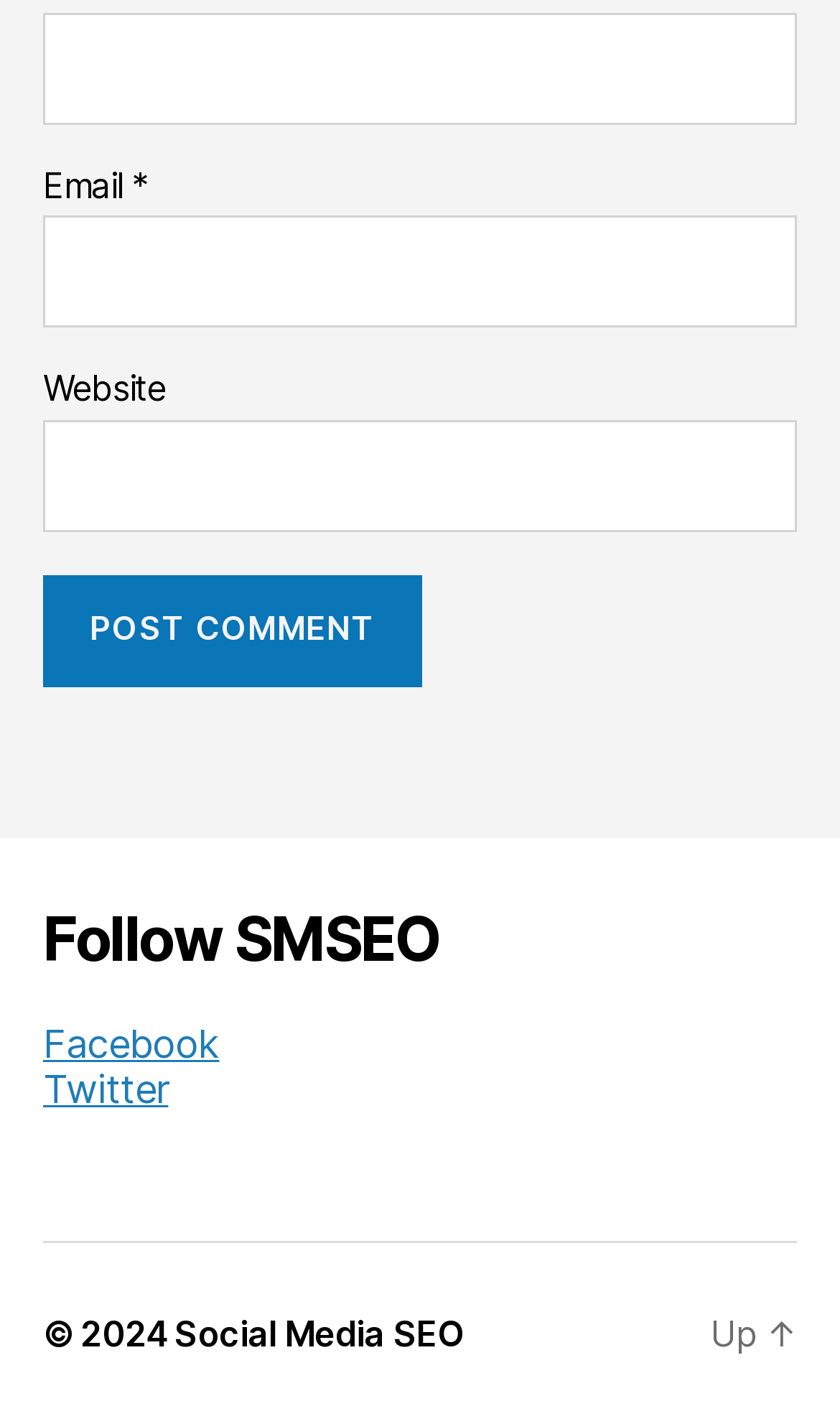Please answer the following question using a single word or phrase: 
What is the label of the third textbox?

Website